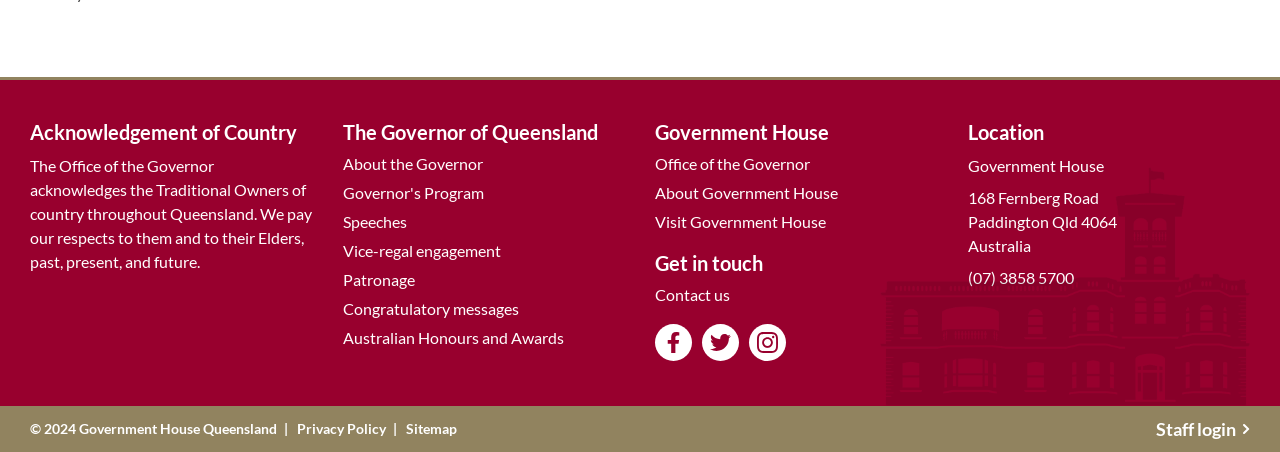Please specify the bounding box coordinates in the format (top-left x, top-left y, bottom-right x, bottom-right y), with all values as floating point numbers between 0 and 1. Identify the bounding box of the UI element described by: Sitemap

[0.317, 0.93, 0.357, 0.967]